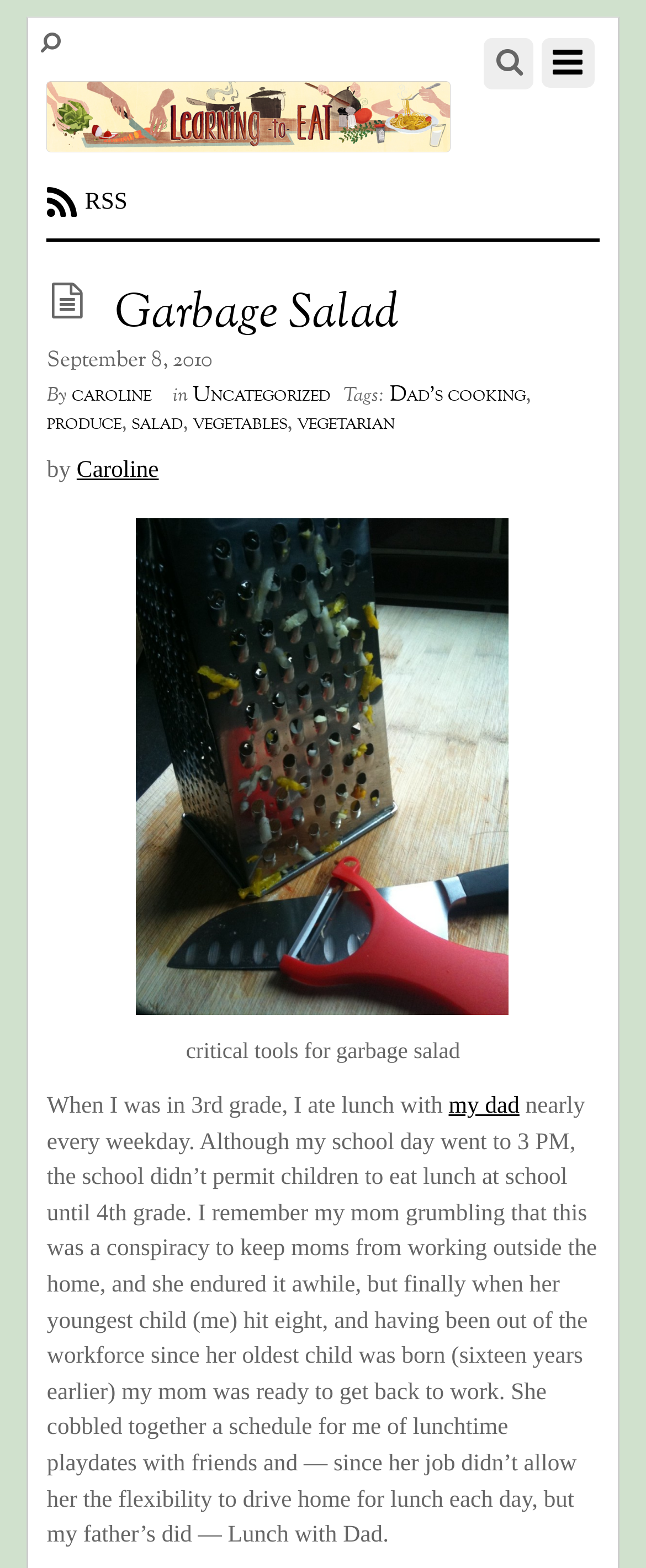What is the topic of the image?
Please give a detailed and elaborate answer to the question based on the image.

The topic of the image can be found by looking at the figure caption, which is located below the image. The text 'critical tools for garbage salad' is displayed, indicating that the image is related to this topic.